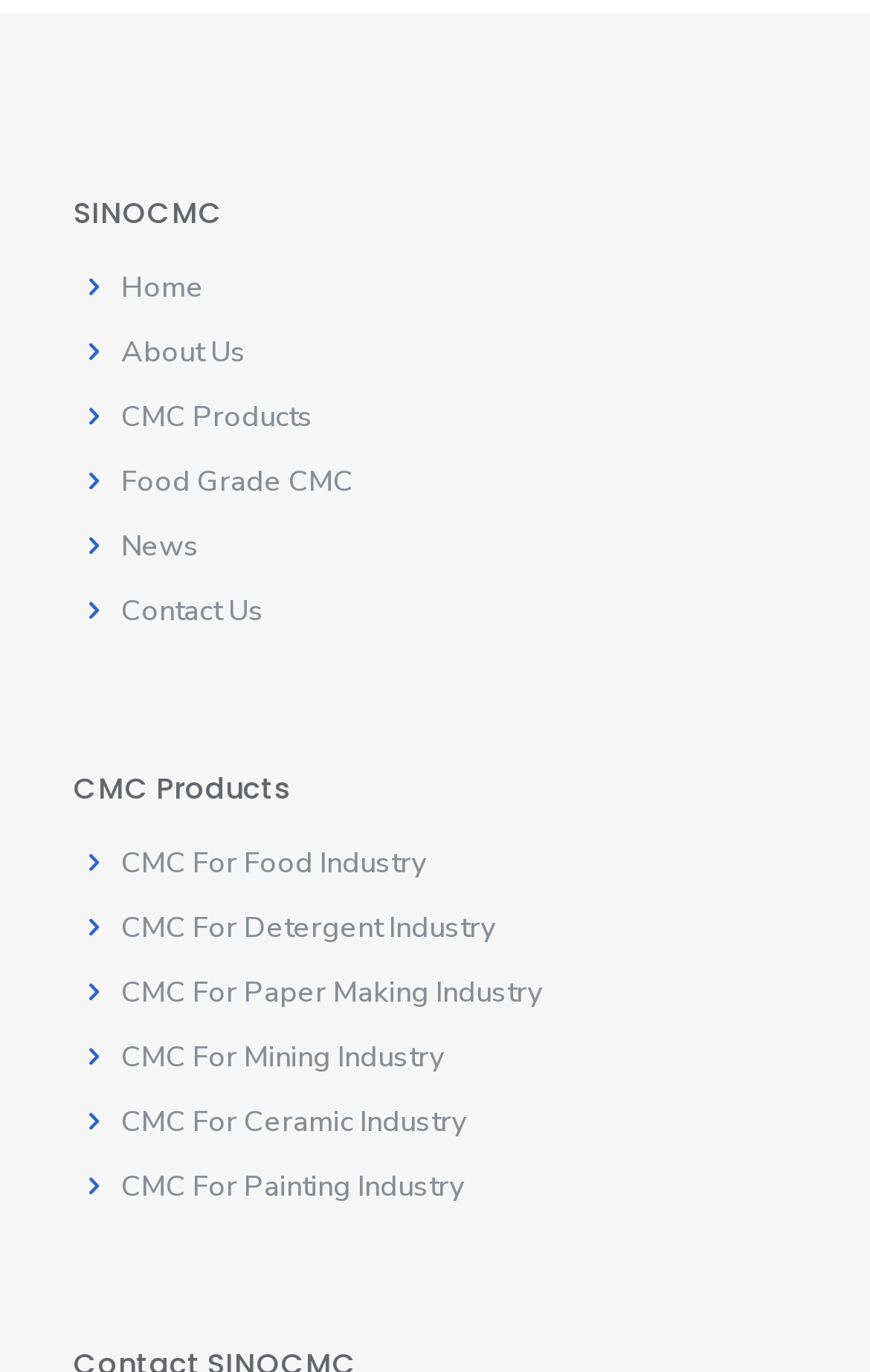What is the last link in the second section?
Examine the webpage screenshot and provide an in-depth answer to the question.

In the second section of the webpage, the last link is 'CMC For Painting Industry'.